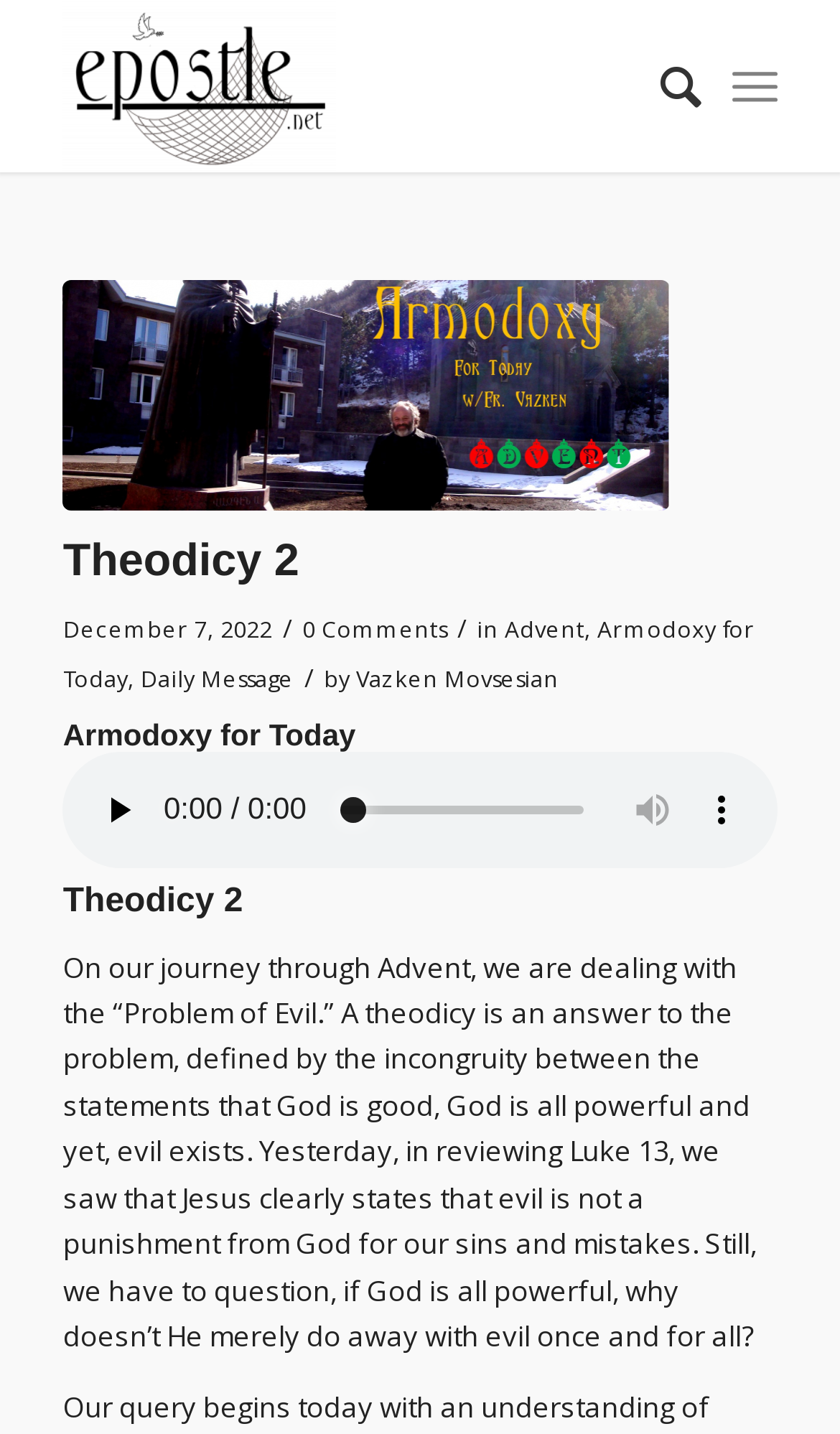Please find and report the bounding box coordinates of the element to click in order to perform the following action: "Search for something". The coordinates should be expressed as four float numbers between 0 and 1, in the format [left, top, right, bottom].

[0.735, 0.0, 0.835, 0.12]